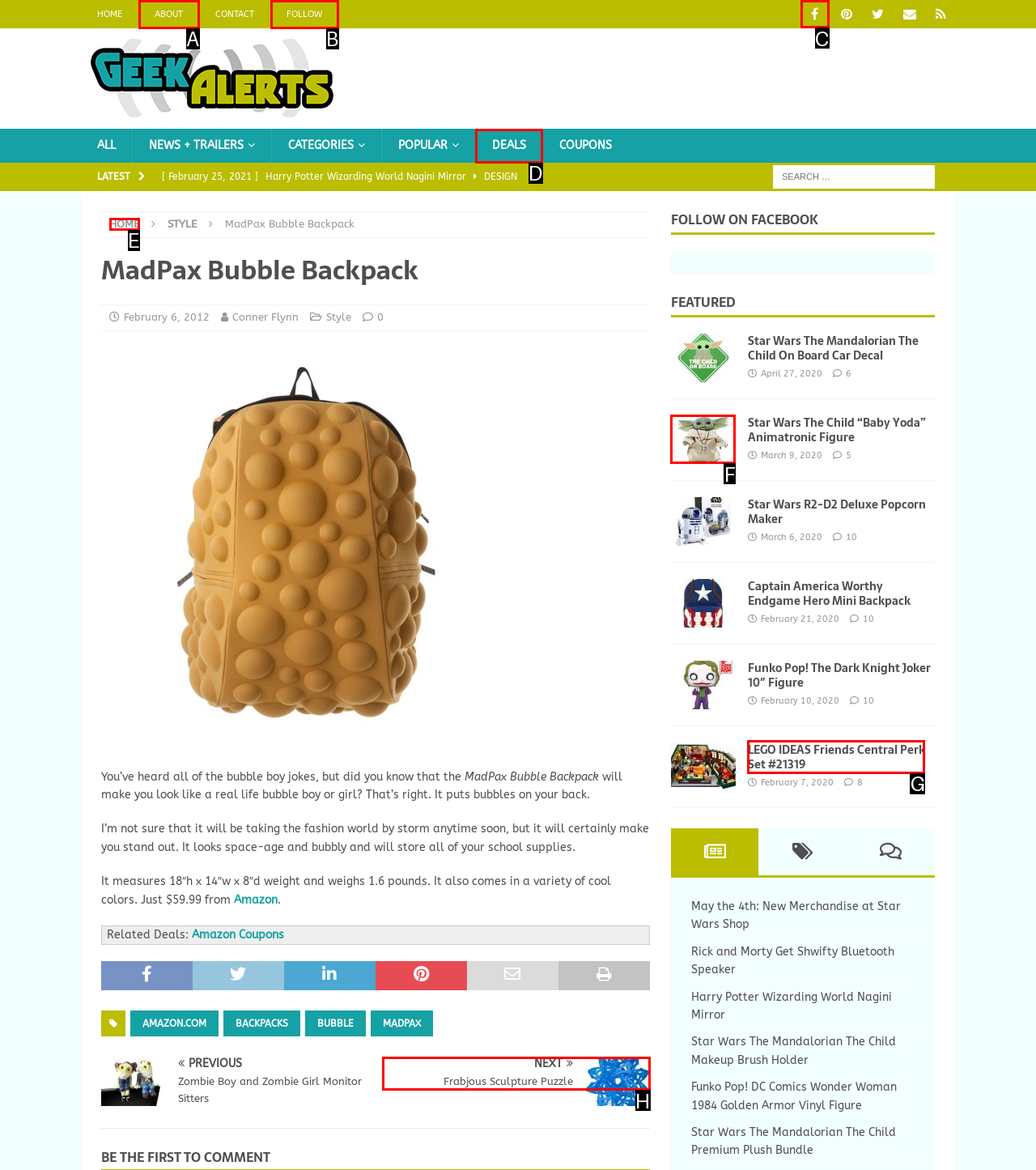Identify the letter of the UI element you need to select to accomplish the task: Follow on Facebook.
Respond with the option's letter from the given choices directly.

C